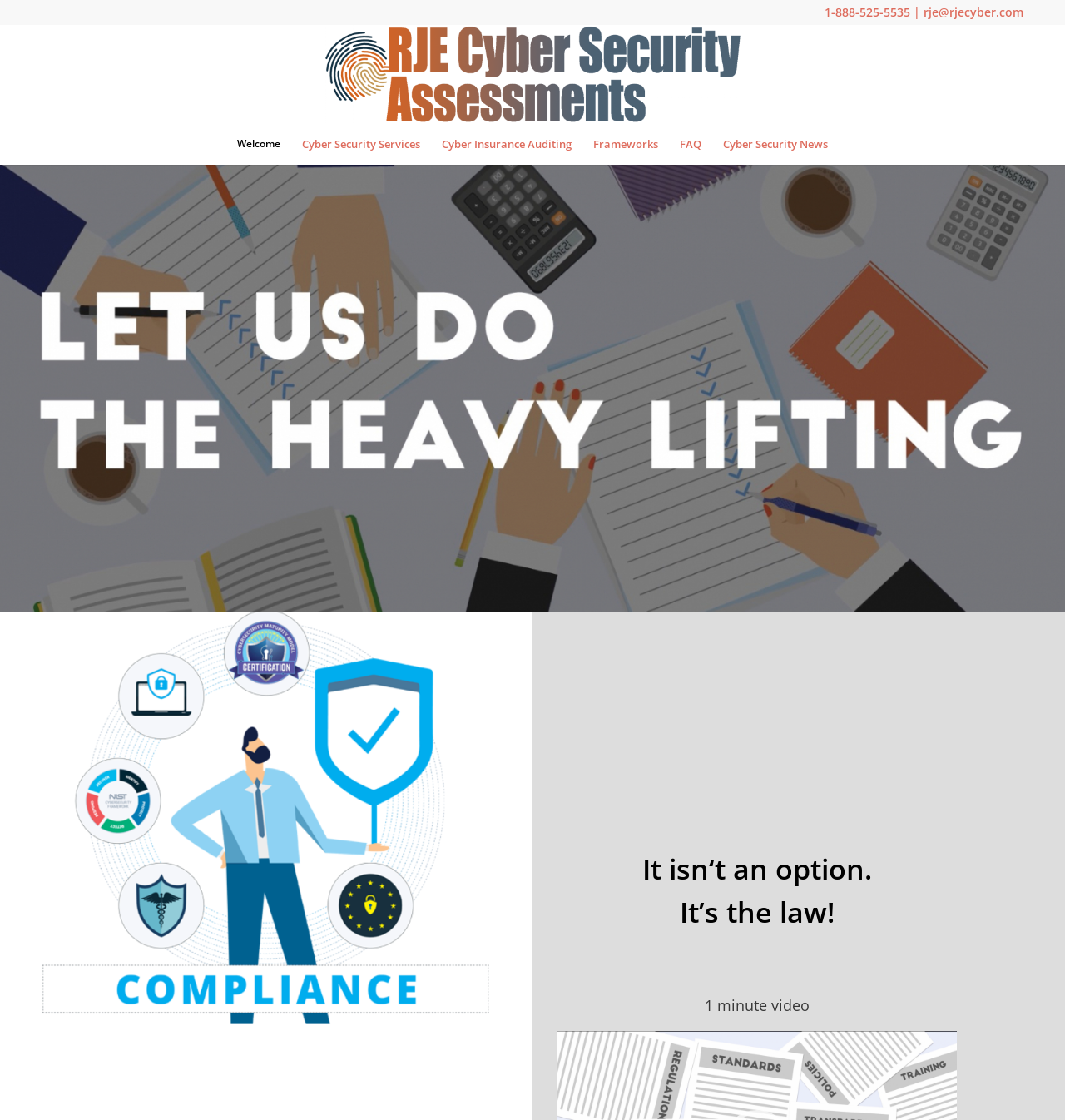Bounding box coordinates are specified in the format (top-left x, top-left y, bottom-right x, bottom-right y). All values are floating point numbers bounded between 0 and 1. Please provide the bounding box coordinate of the region this sentence describes: instagram

None